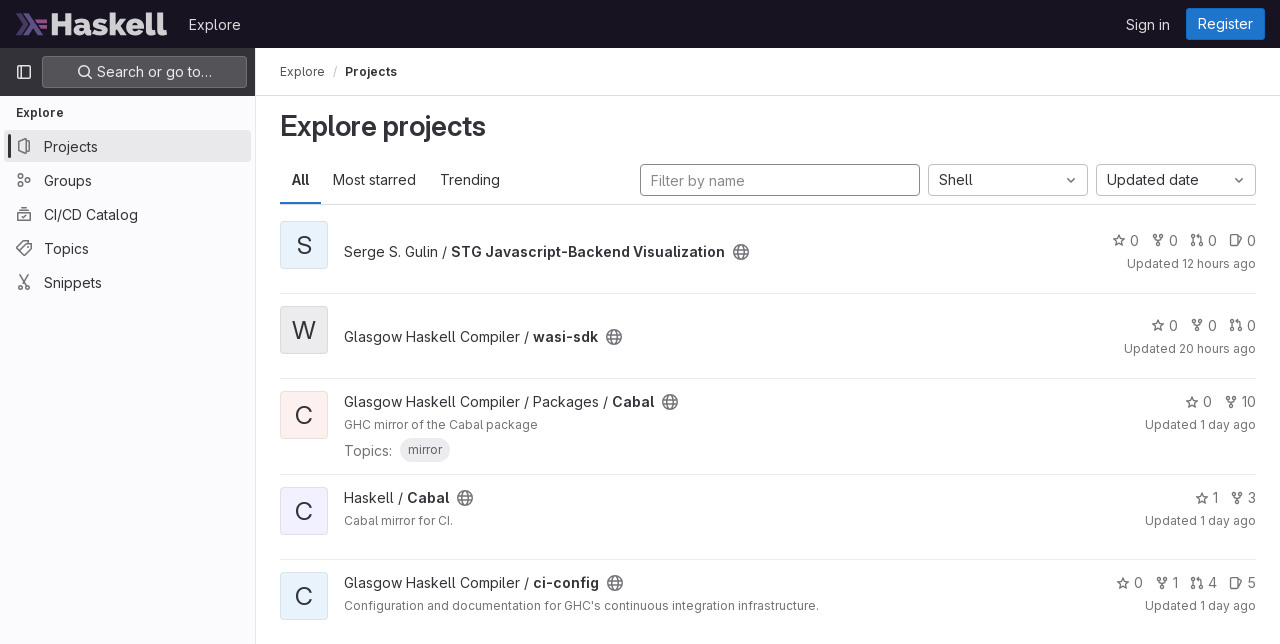Please determine the bounding box coordinates of the element to click on in order to accomplish the following task: "View the Haskell / Cabal project". Ensure the coordinates are four float numbers ranging from 0 to 1, i.e., [left, top, right, bottom].

[0.269, 0.758, 0.357, 0.789]